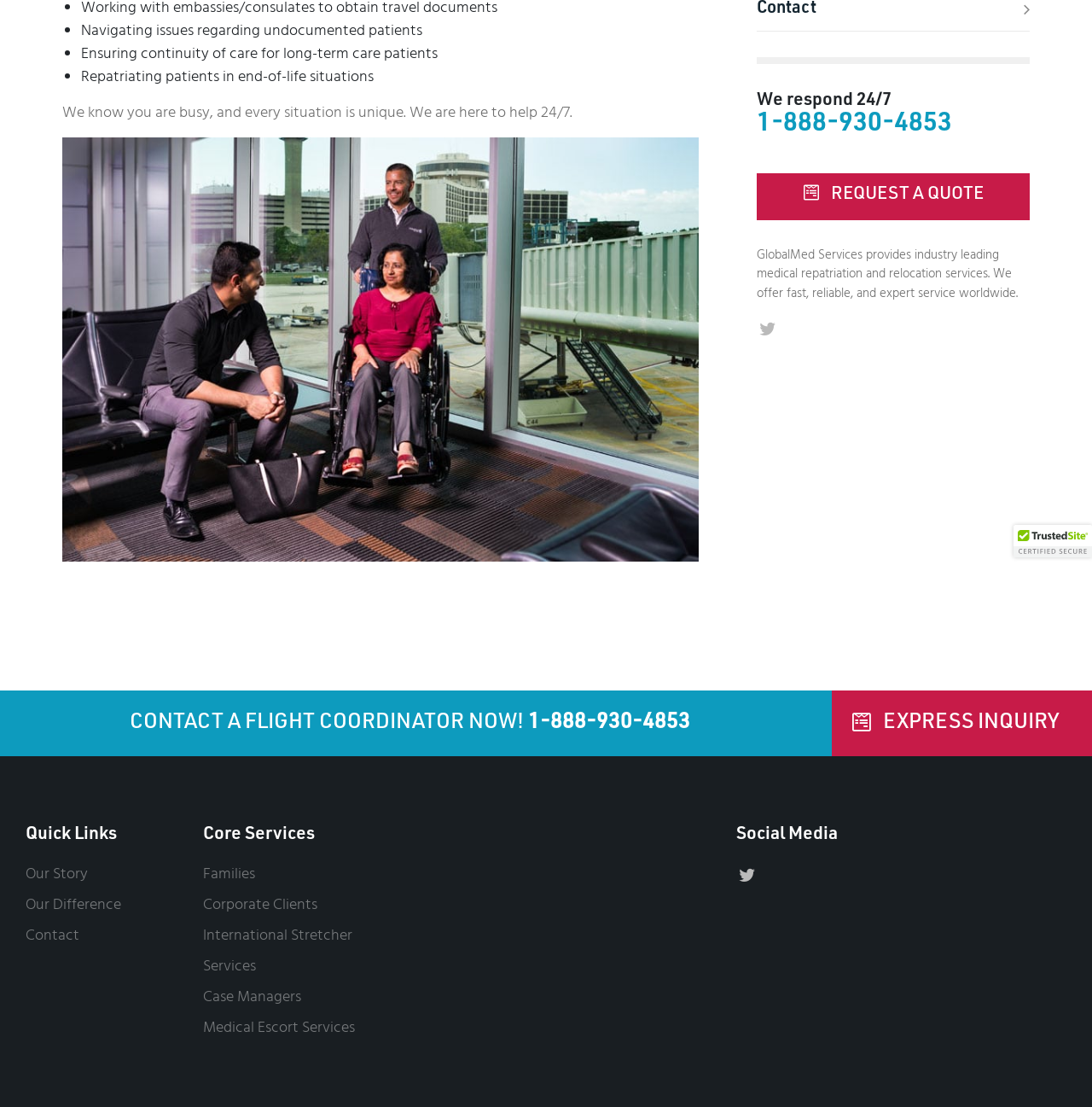Determine the bounding box of the UI element mentioned here: "Contact". The coordinates must be in the format [left, top, right, bottom] with values ranging from 0 to 1.

[0.023, 0.835, 0.073, 0.855]